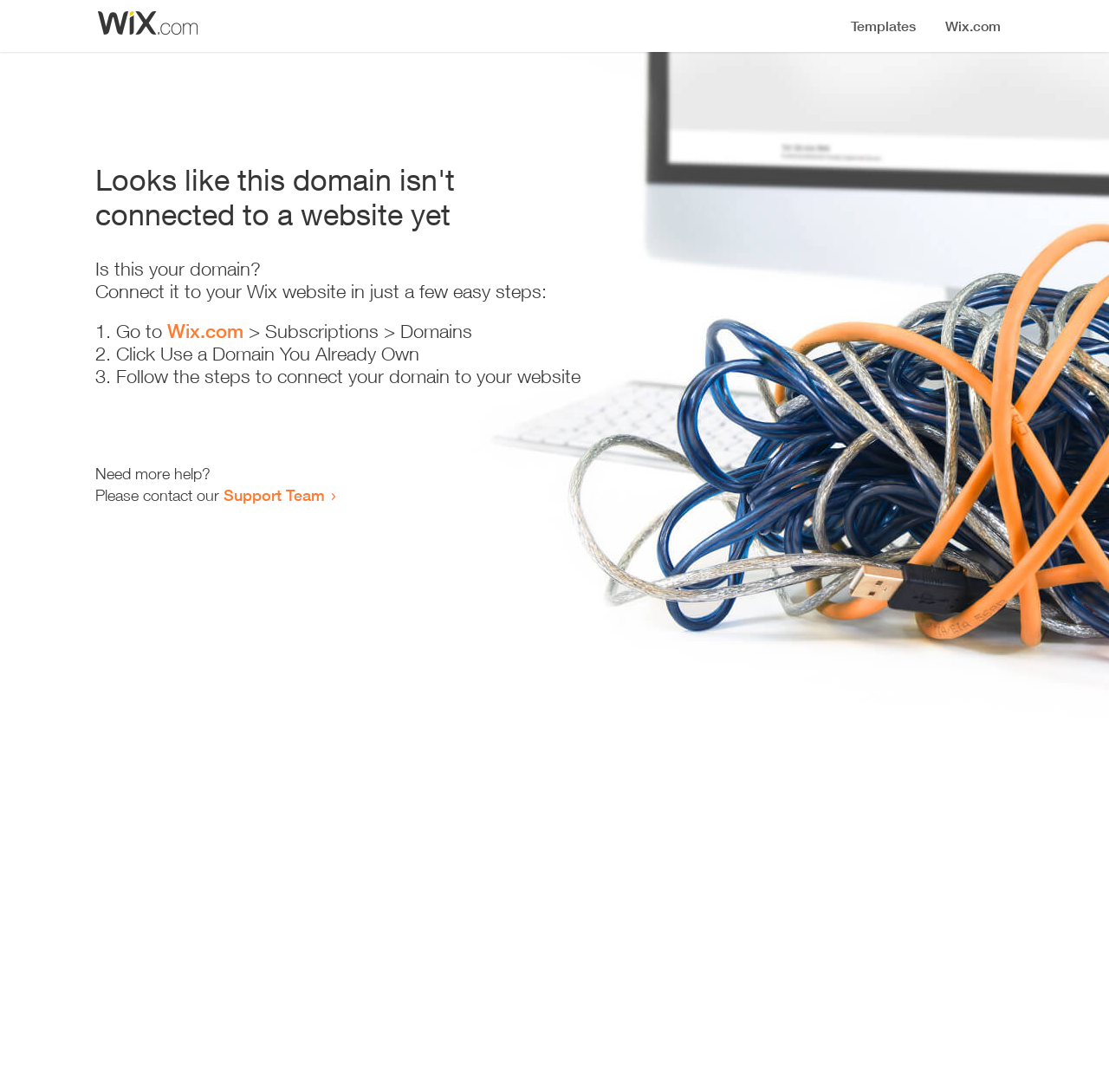How many steps are required to connect the domain?
Use the screenshot to answer the question with a single word or phrase.

3